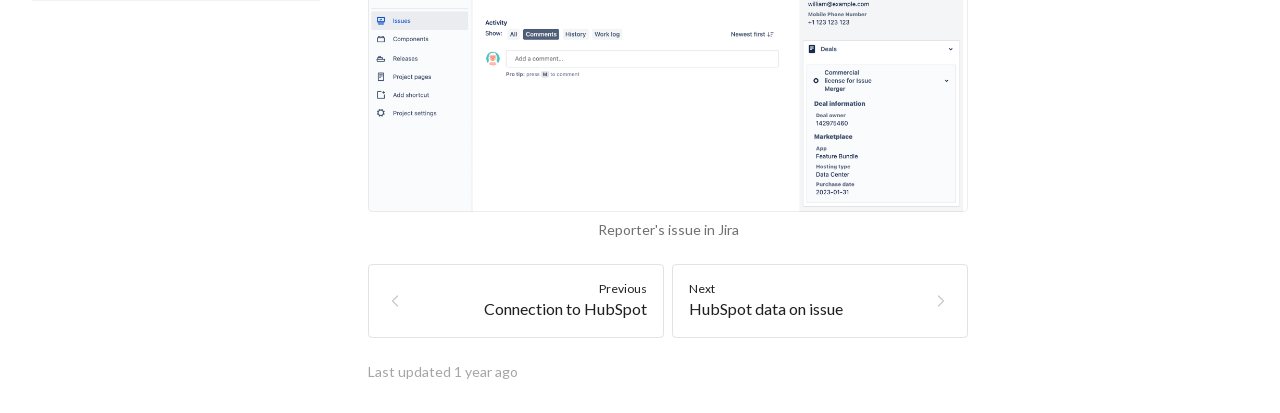Answer the question with a brief word or phrase:
What is the function of the images next to the links?

To provide visual cues for navigation